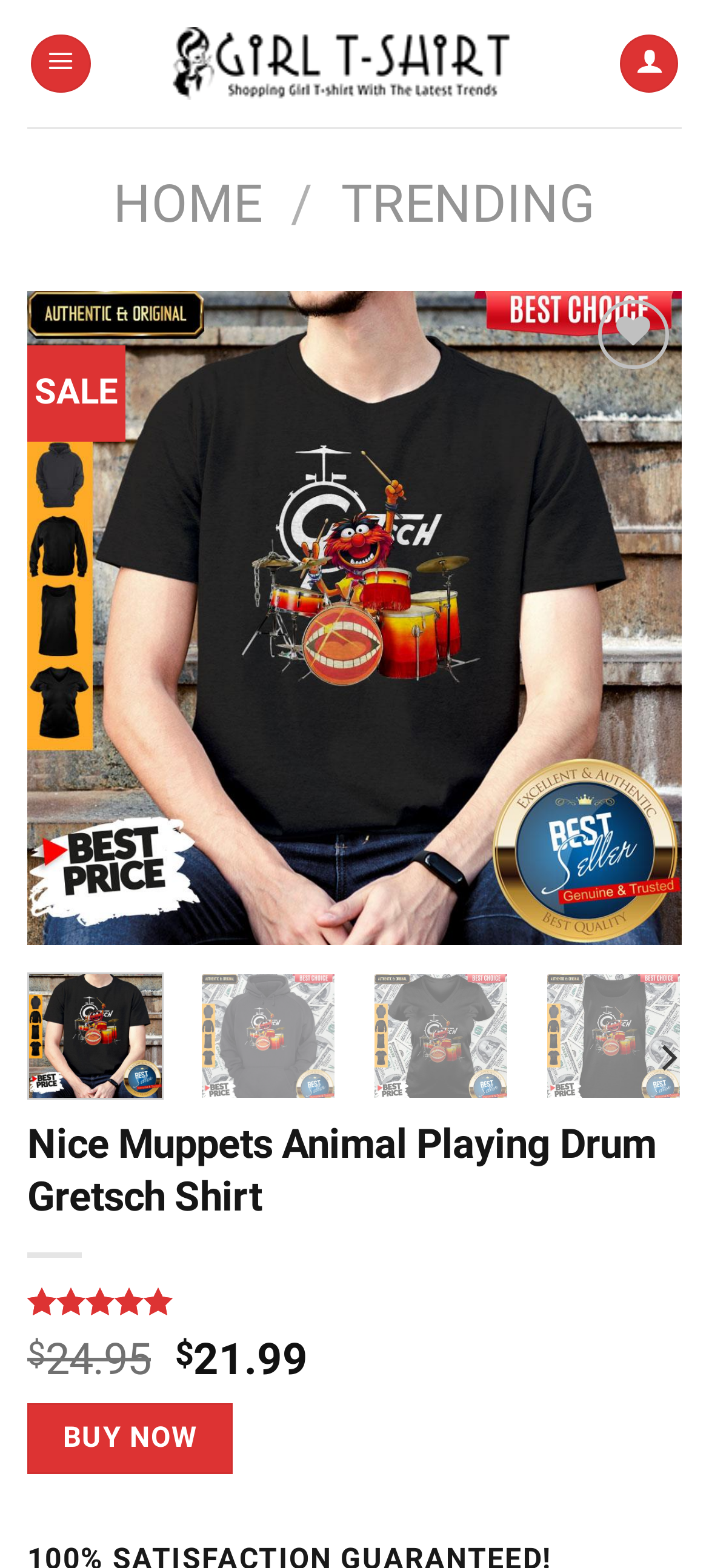Using a single word or phrase, answer the following question: 
How many images are there on the product page?

4